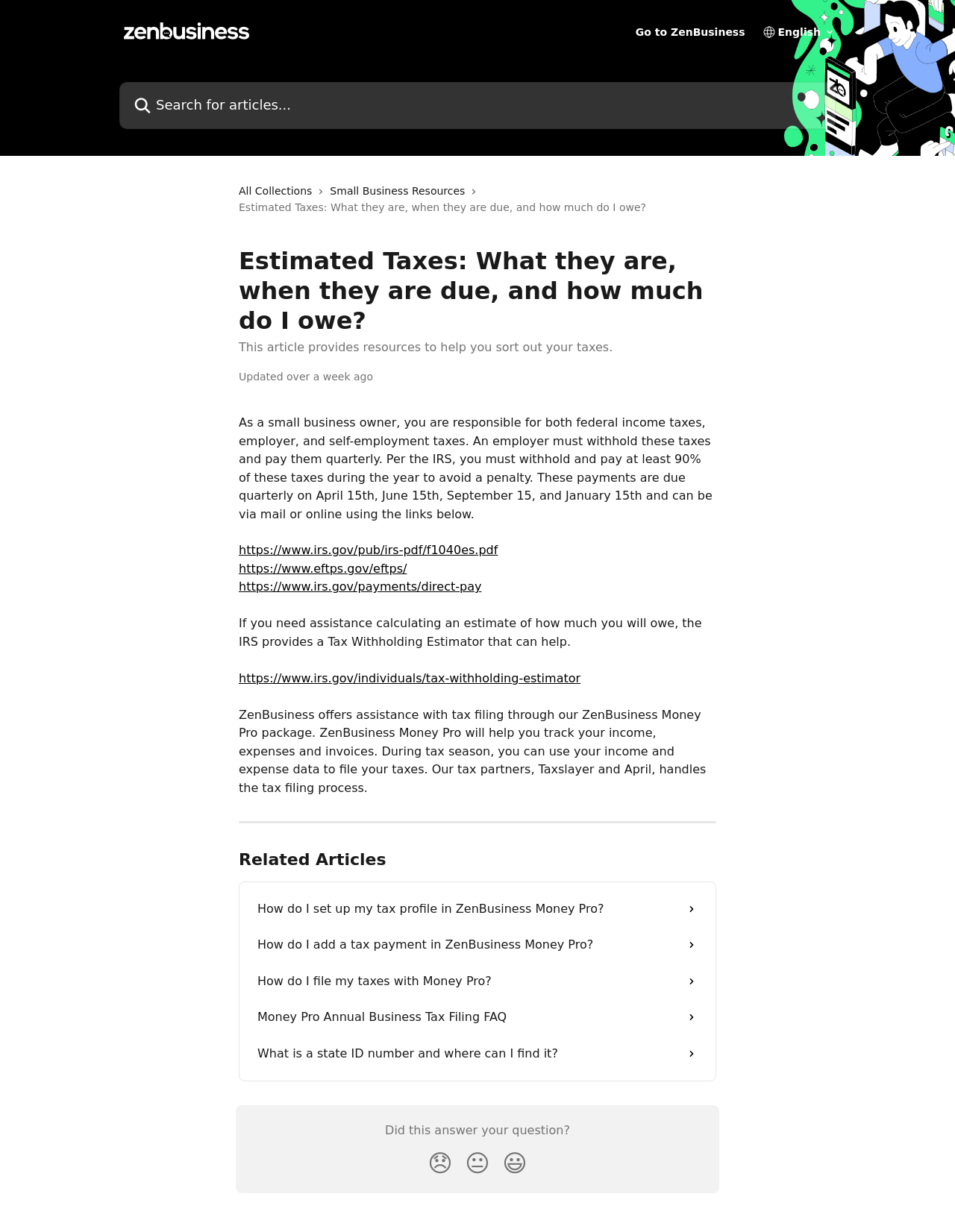What is the purpose of the Tax Withholding Estimator?
Using the information from the image, provide a comprehensive answer to the question.

The Tax Withholding Estimator is a tool provided by the IRS to help small business owners estimate how much they will owe in taxes. This is mentioned in the article as a resource to assist with tax calculations.